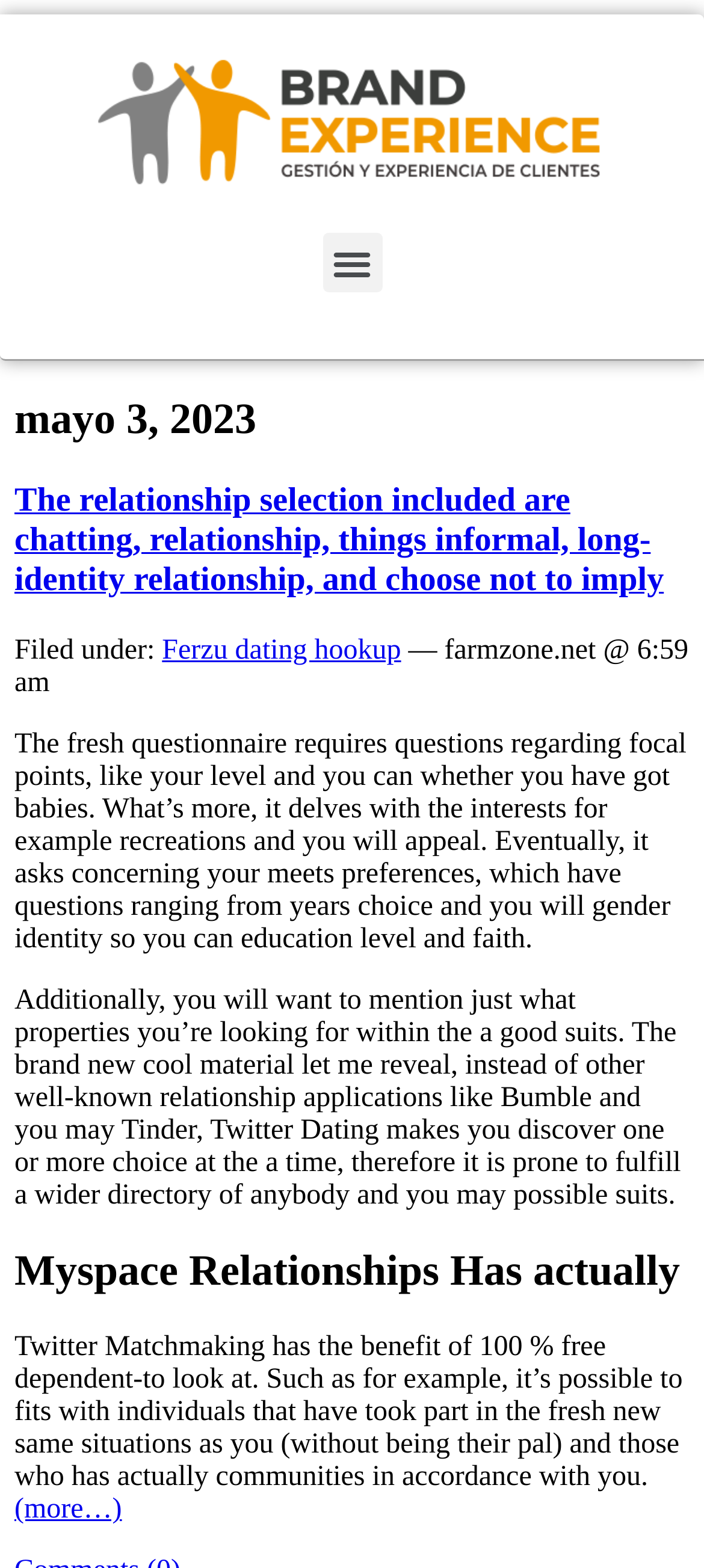What is the purpose of the questionnaire on Facebook Dating?
Based on the image, please offer an in-depth response to the question.

I found a static text element that explains the purpose of the questionnaire on Facebook Dating. It asks about focal points, interests, and match preferences, including questions about education level, faith, and other aspects.